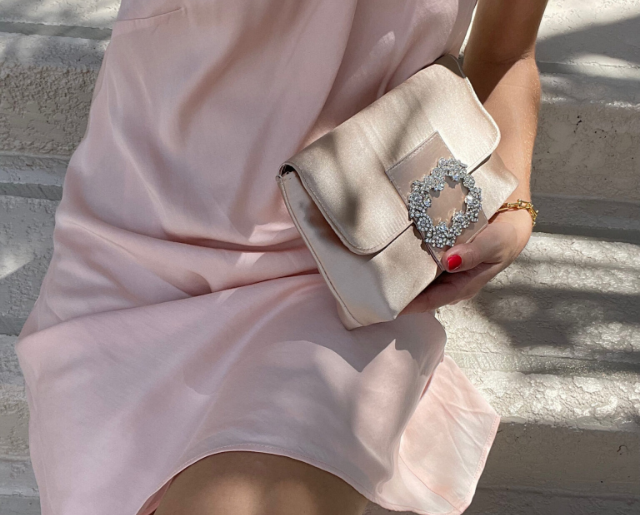Create a detailed narrative of what is happening in the image.

A stylish wedding guest is elegantly dressed in a soft pink dress, exuding a sense of grace and charm perfect for any celebratory occasion. She holds a sophisticated handbag adorned with a decorative brooch, showcasing a blend of elegance and modern design. The scene captures the essence of wedding attire, highlighting the attention to detail in both the outfit and accessories, set against a softly lit background that enhances the overall aesthetic. This image reflects the joyful and fashionable spirit of a New Jersey wedding celebration.